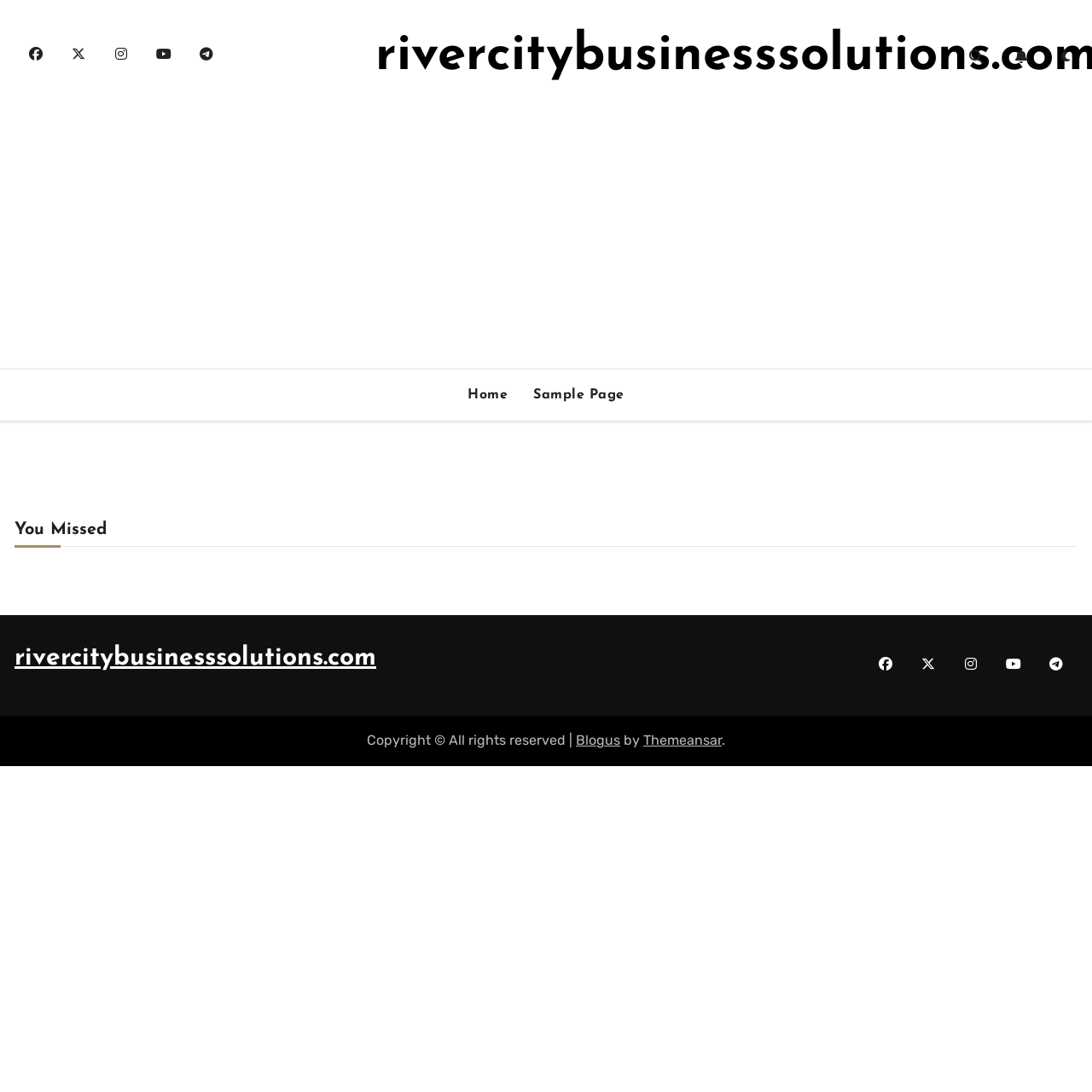What is the theme of the webpage?
Using the image as a reference, give a one-word or short phrase answer.

Themeansar